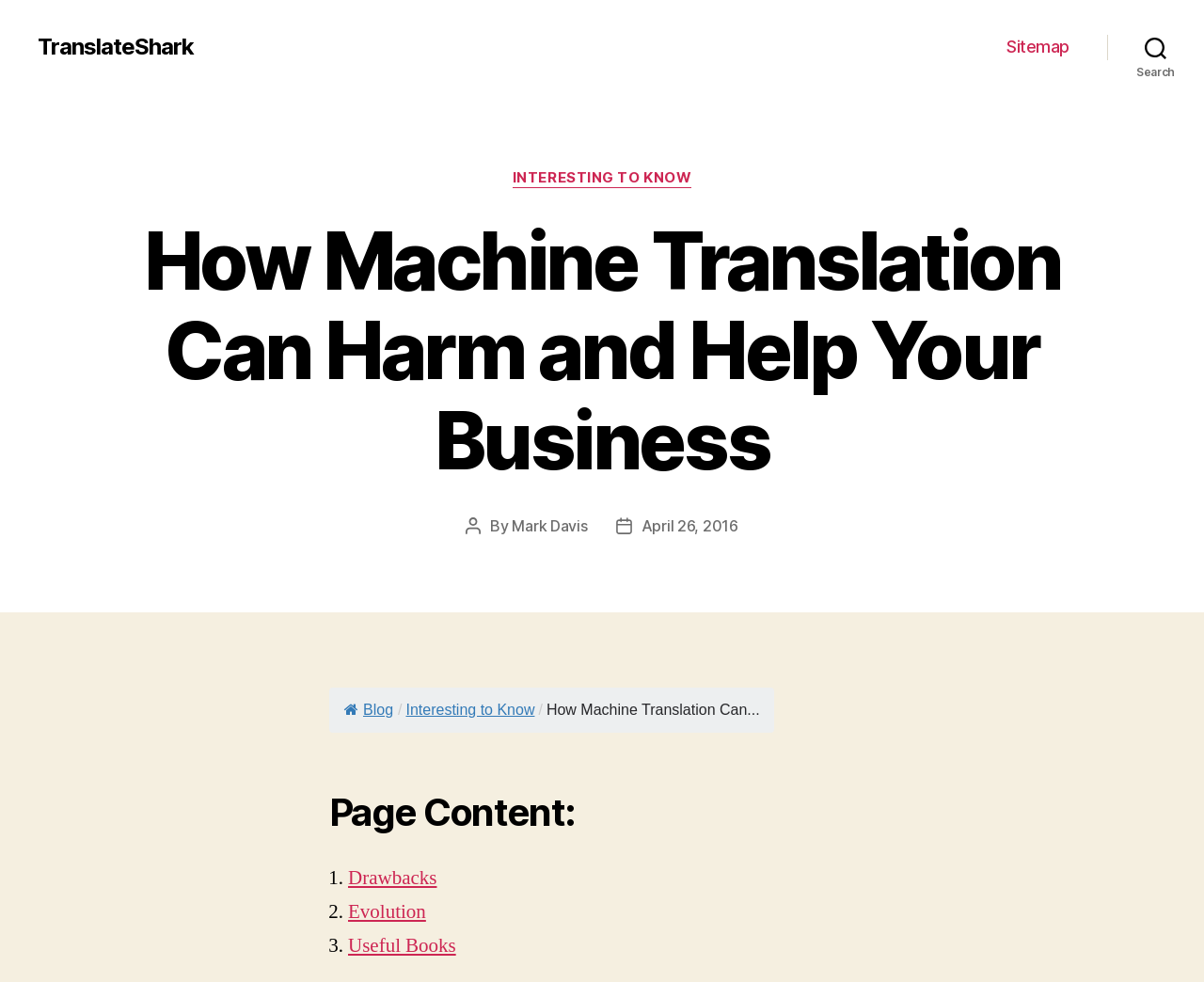Bounding box coordinates are given in the format (top-left x, top-left y, bottom-right x, bottom-right y). All values should be floating point numbers between 0 and 1. Provide the bounding box coordinate for the UI element described as: Interesting to Know

[0.337, 0.714, 0.444, 0.731]